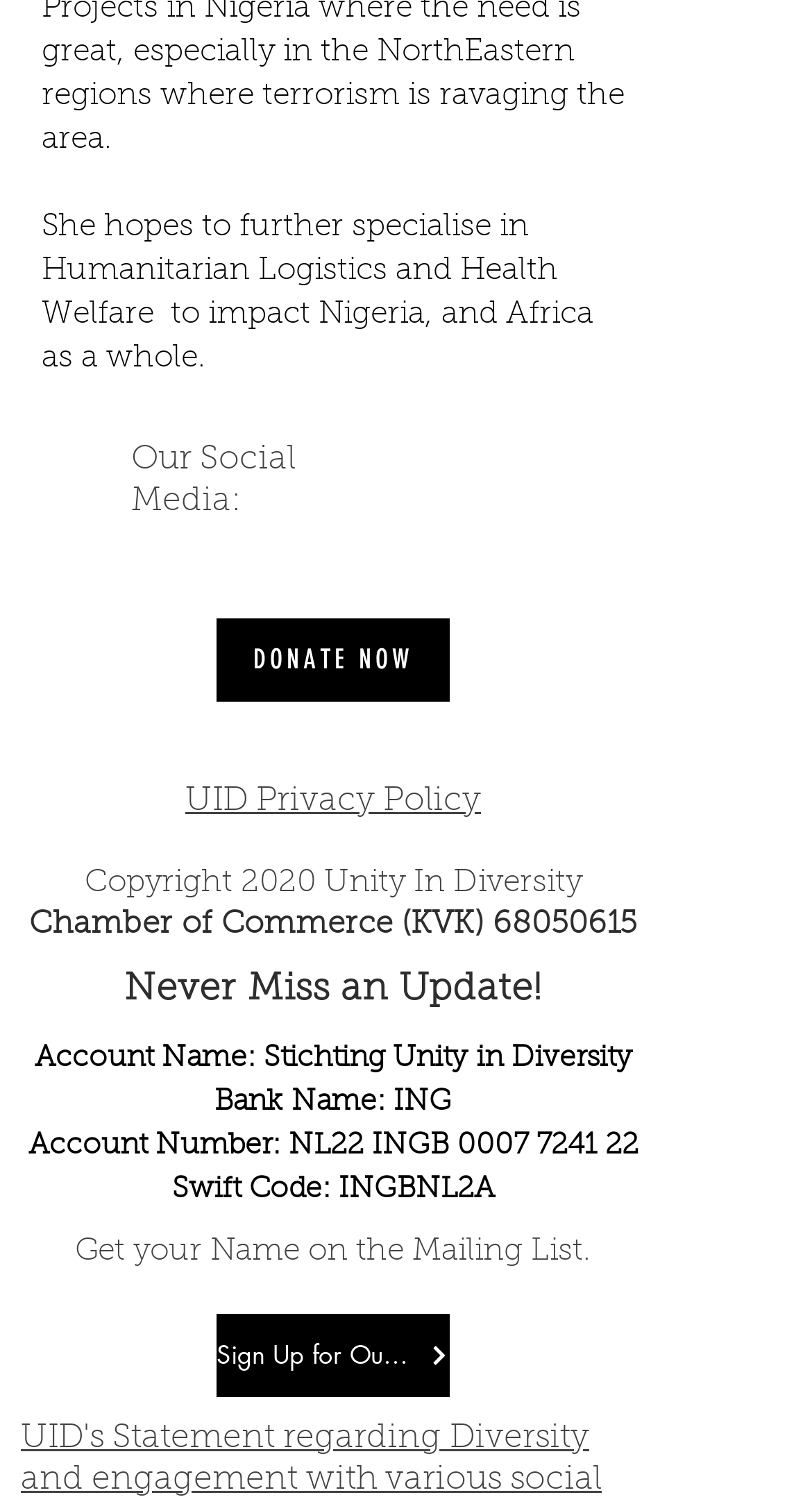Determine the bounding box coordinates for the area you should click to complete the following instruction: "Sign Up for Our Newsletter".

[0.267, 0.873, 0.554, 0.929]